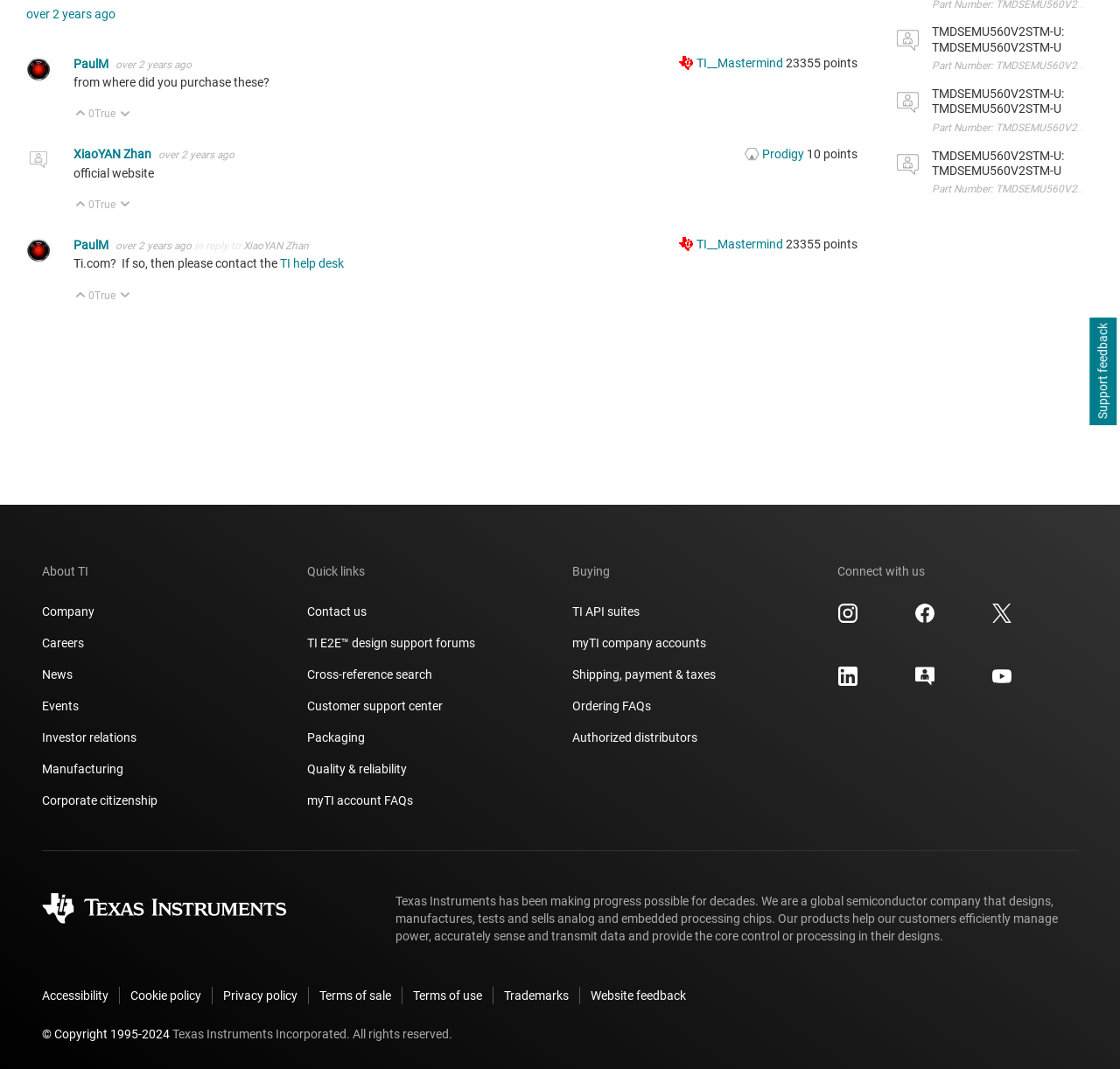Find and provide the bounding box coordinates for the UI element described here: "over 2 years ago". The coordinates should be given as four float numbers between 0 and 1: [left, top, right, bottom].

[0.103, 0.055, 0.171, 0.066]